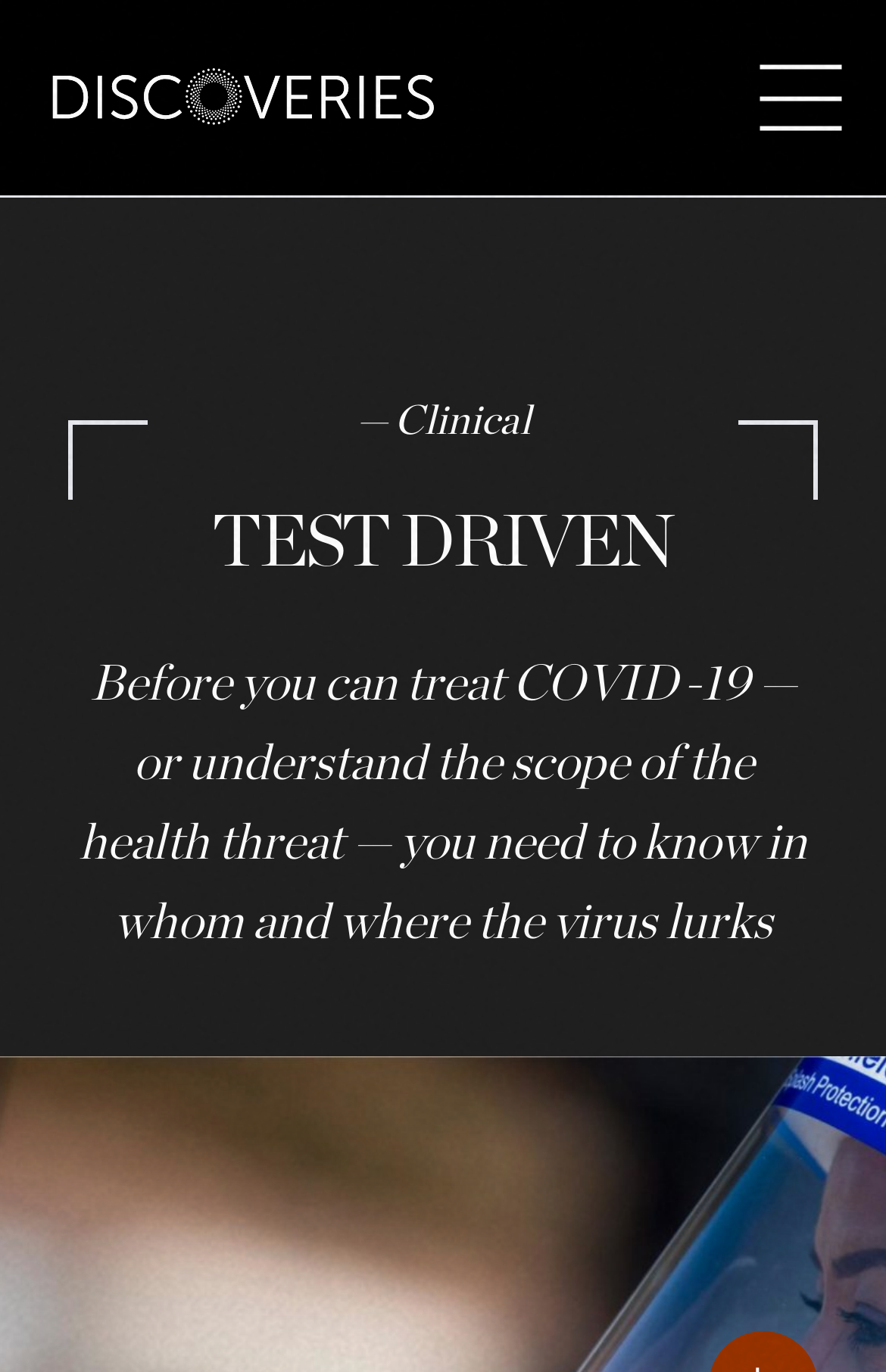Refer to the image and provide an in-depth answer to the question:
What is the purpose of the webpage?

The webpage contains a heading element 'TEST DRIVEN' and a StaticText element that discusses the importance of understanding COVID-19, which suggests that the purpose of the webpage is related to research or discovery.